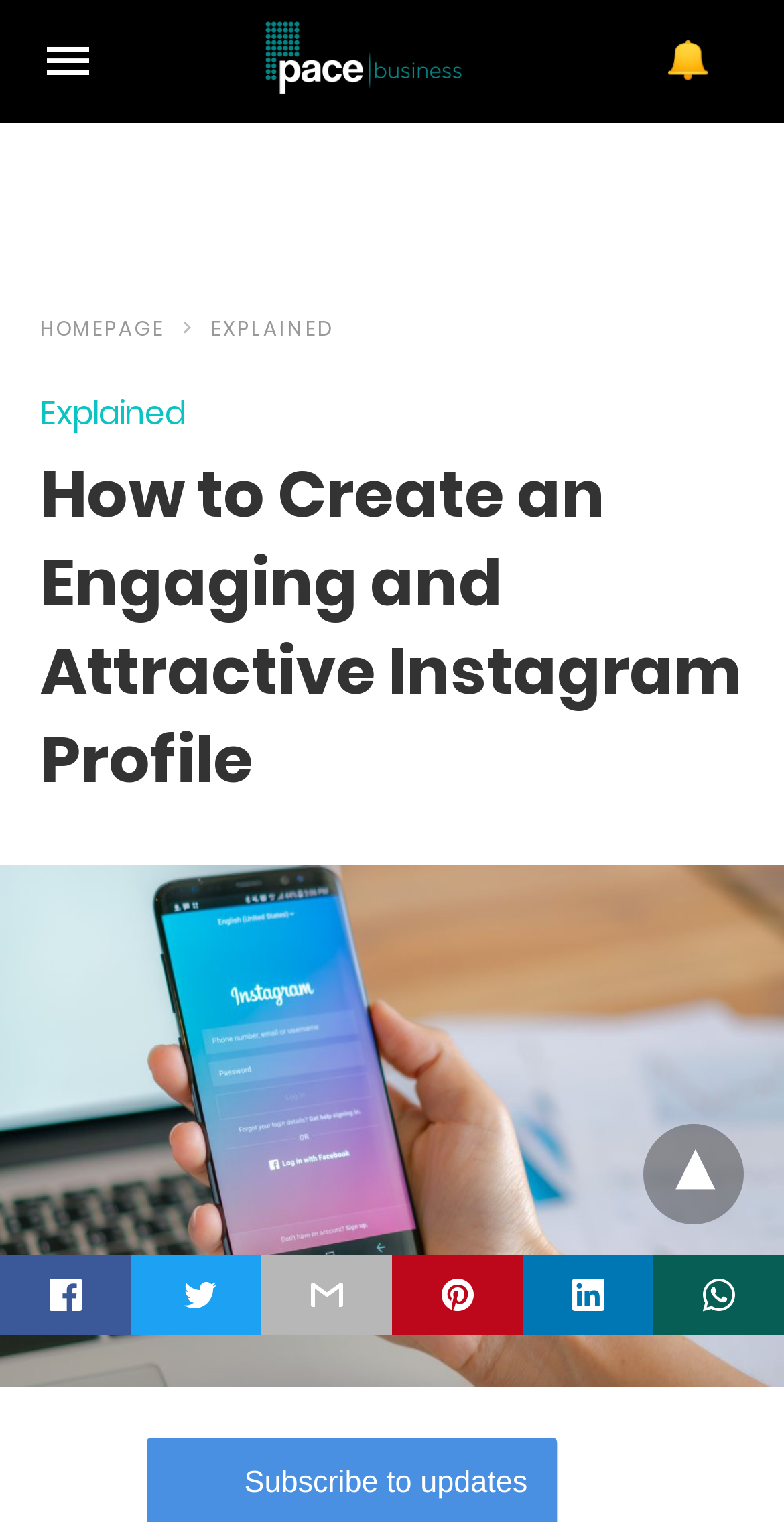How many social media icons are at the bottom of the page?
Based on the image content, provide your answer in one word or a short phrase.

6